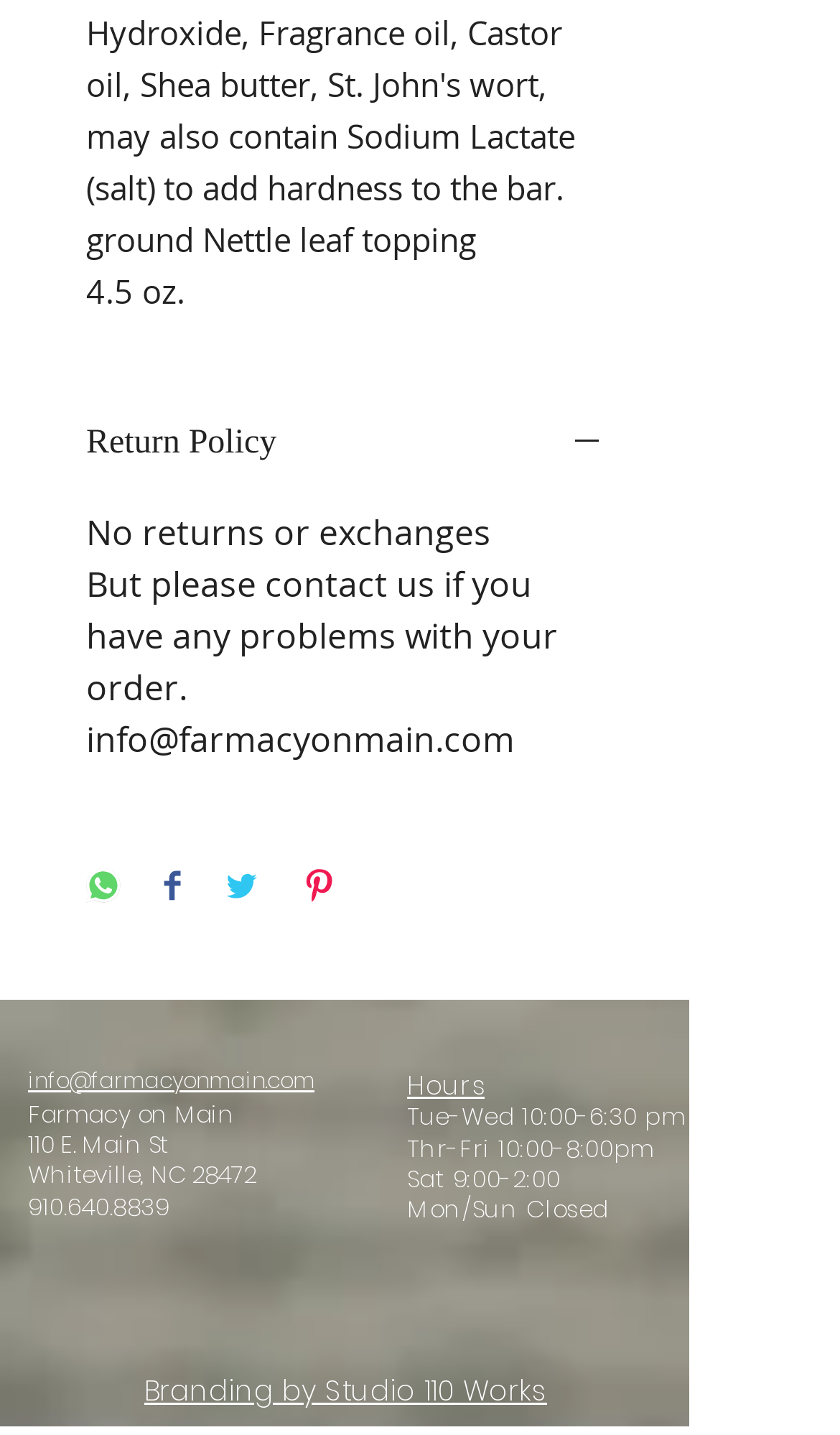Find the bounding box of the UI element described as follows: "aria-label="Share on WhatsApp"".

[0.103, 0.605, 0.144, 0.633]